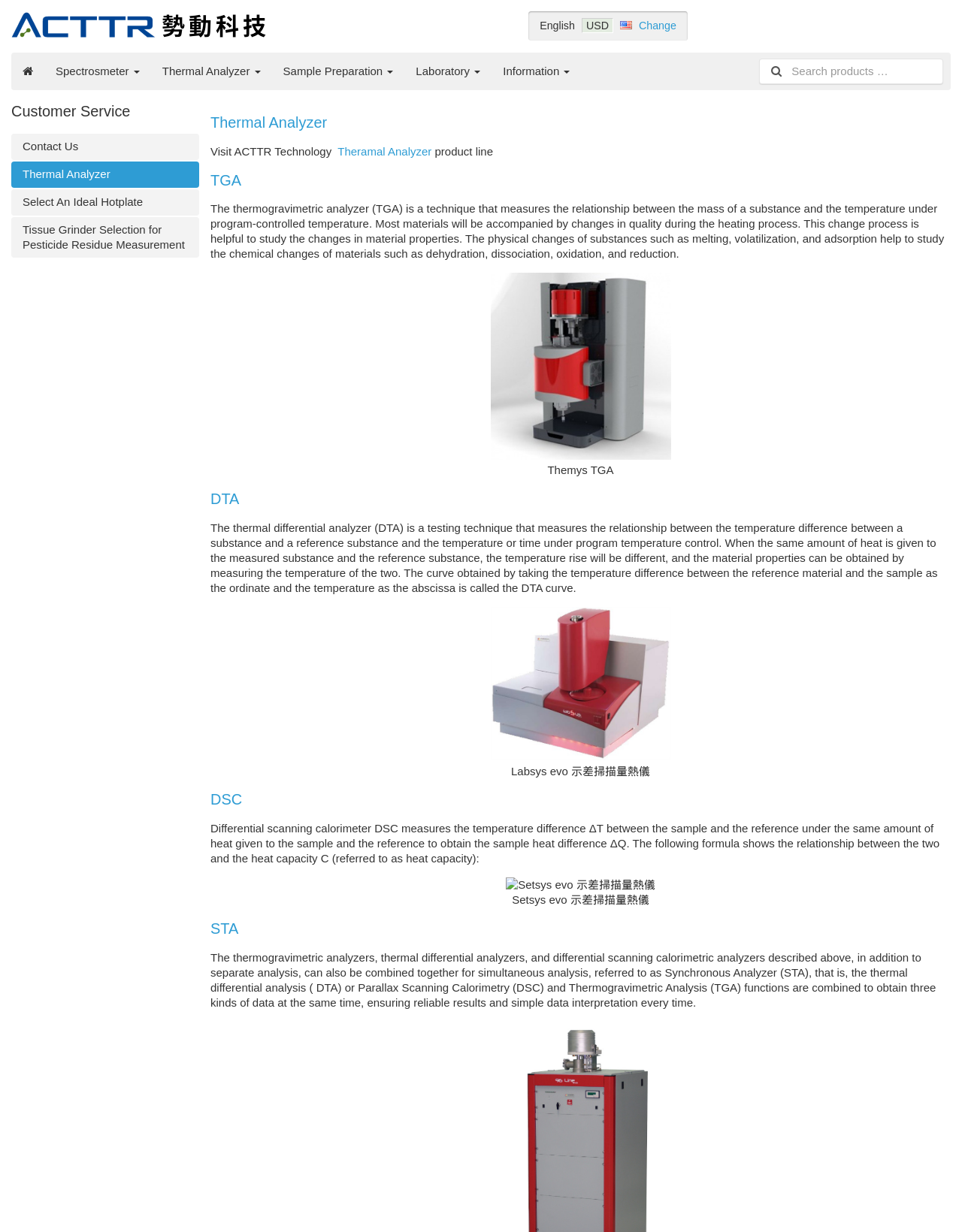Find the bounding box coordinates of the element I should click to carry out the following instruction: "Contact Us".

[0.012, 0.108, 0.207, 0.13]